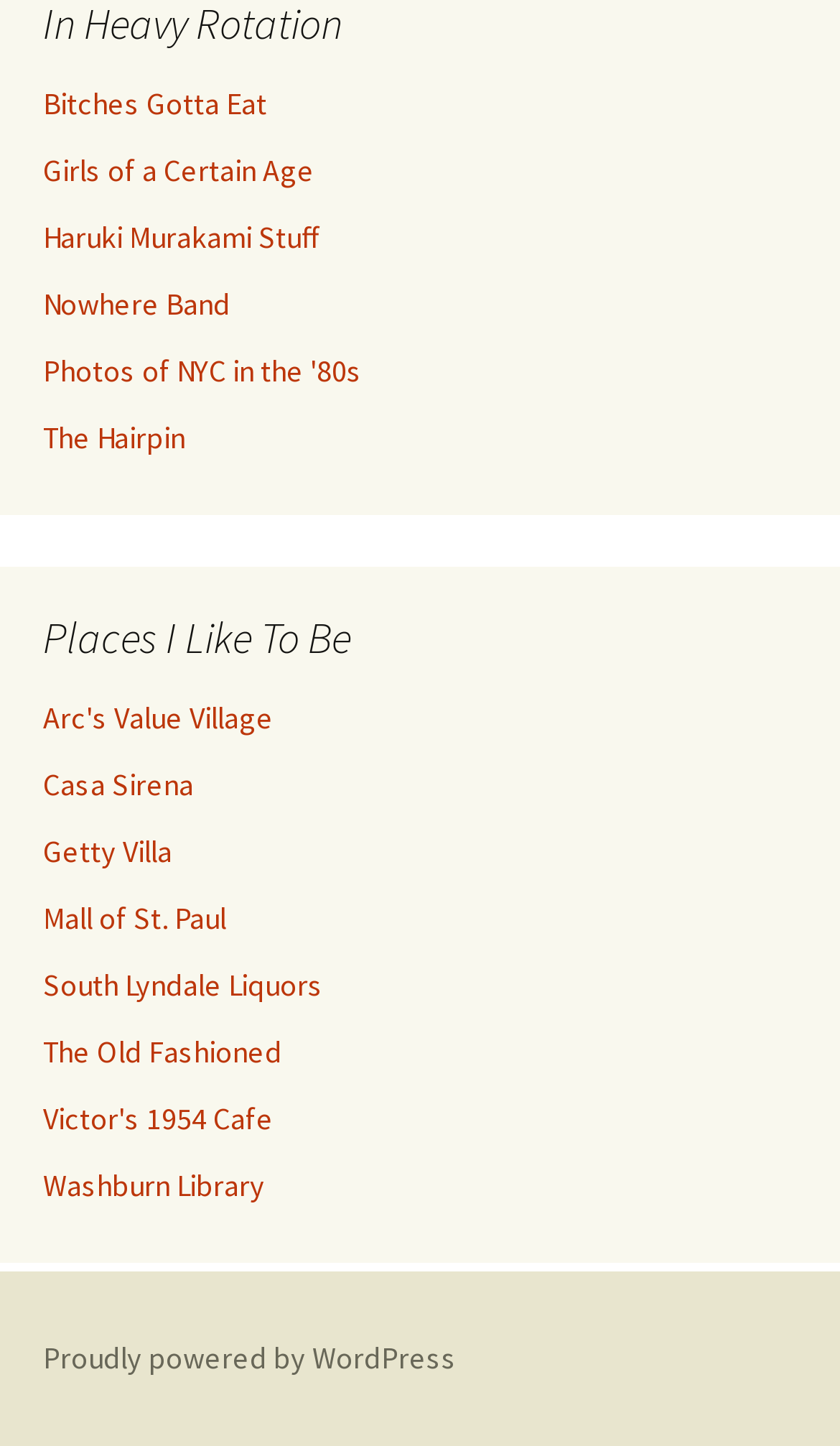Answer the question below using just one word or a short phrase: 
What is the first link on the webpage?

Bitches Gotta Eat